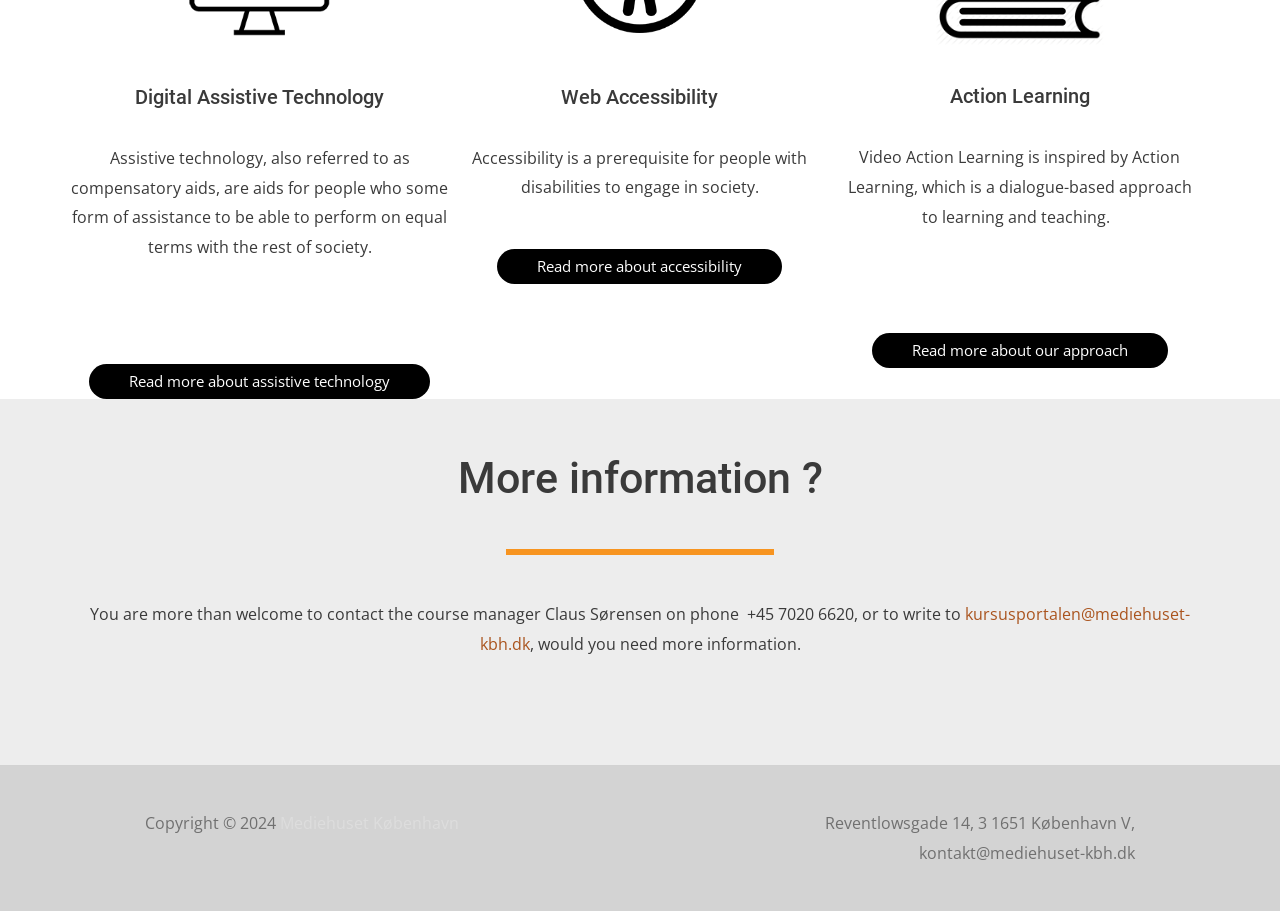Provide the bounding box coordinates of the UI element this sentence describes: "Mediehuset København".

[0.219, 0.891, 0.359, 0.915]